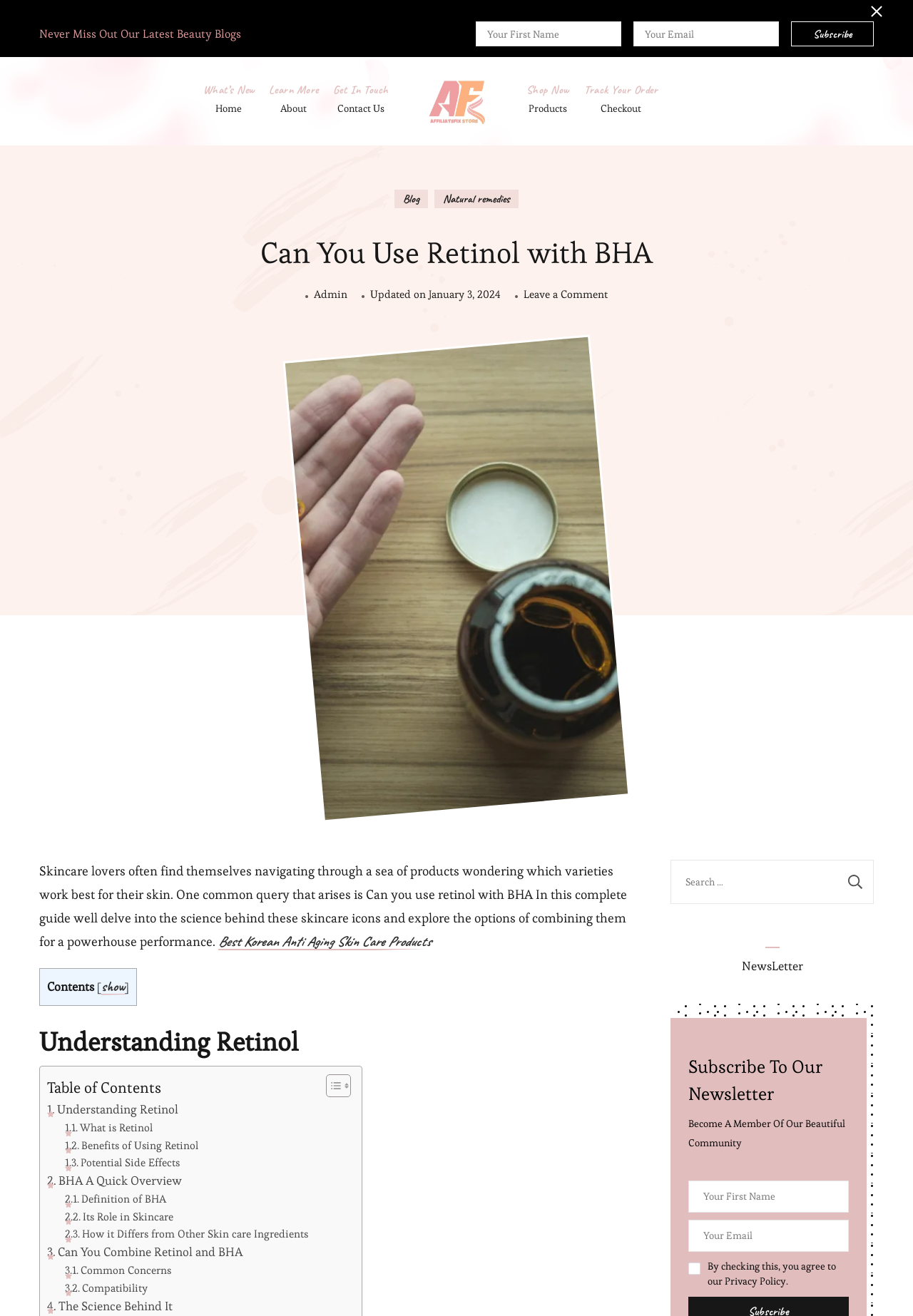Determine the bounding box coordinates of the element's region needed to click to follow the instruction: "Subscribe to the newsletter". Provide these coordinates as four float numbers between 0 and 1, formatted as [left, top, right, bottom].

[0.866, 0.016, 0.957, 0.035]